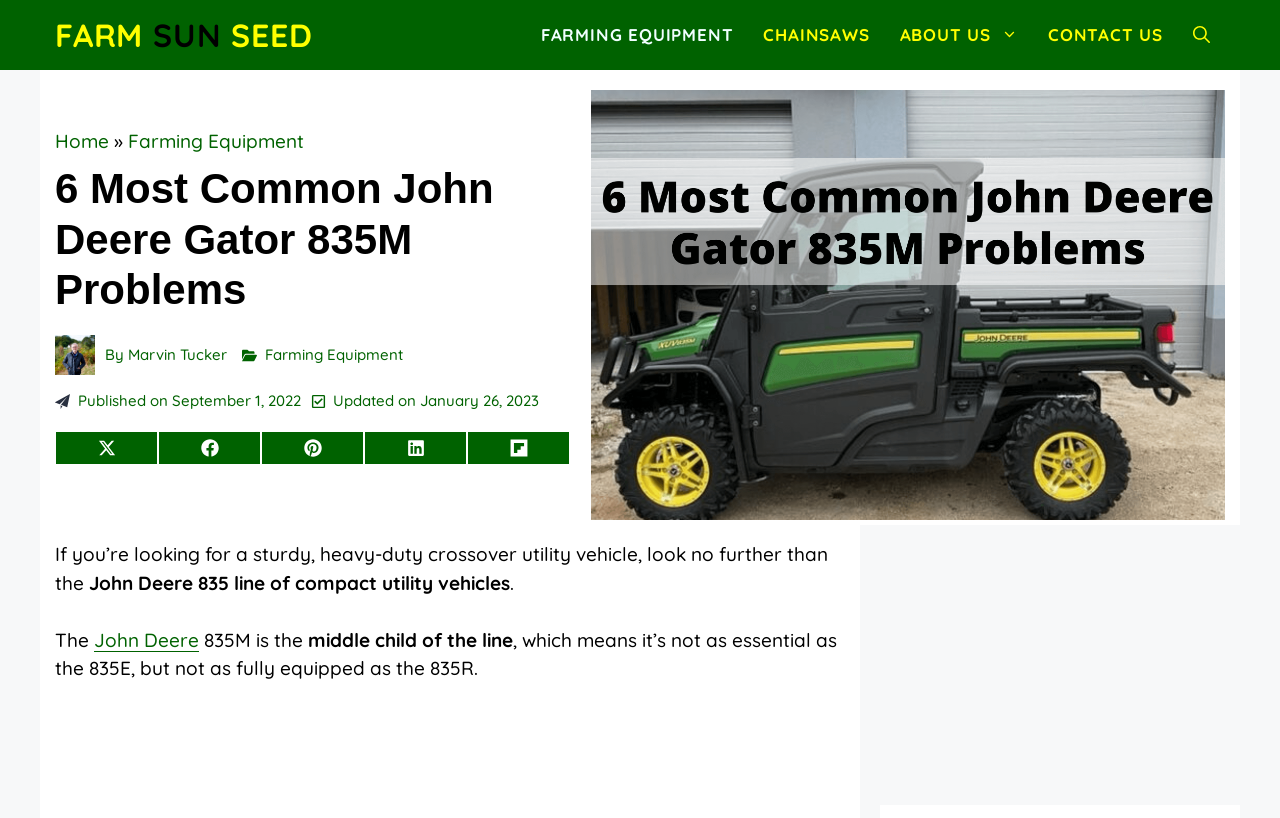Could you specify the bounding box coordinates for the clickable section to complete the following instruction: "Share on Twitter"?

[0.043, 0.527, 0.124, 0.568]